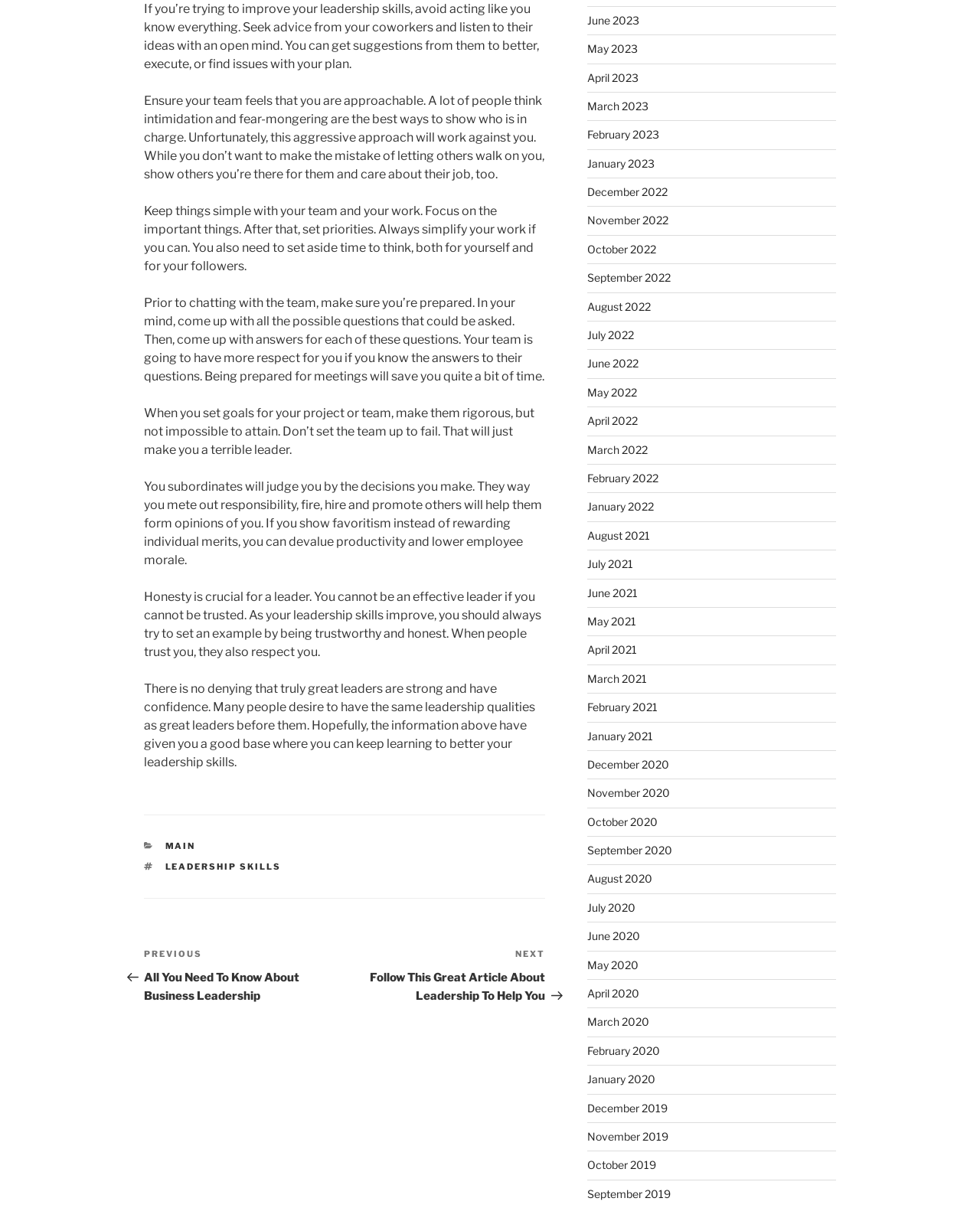How should a leader approach their team?
Look at the image and provide a detailed response to the question.

The webpage suggests that a leader should be approachable and show care for their team members' jobs. This approach helps to build trust and respect between the leader and the team.